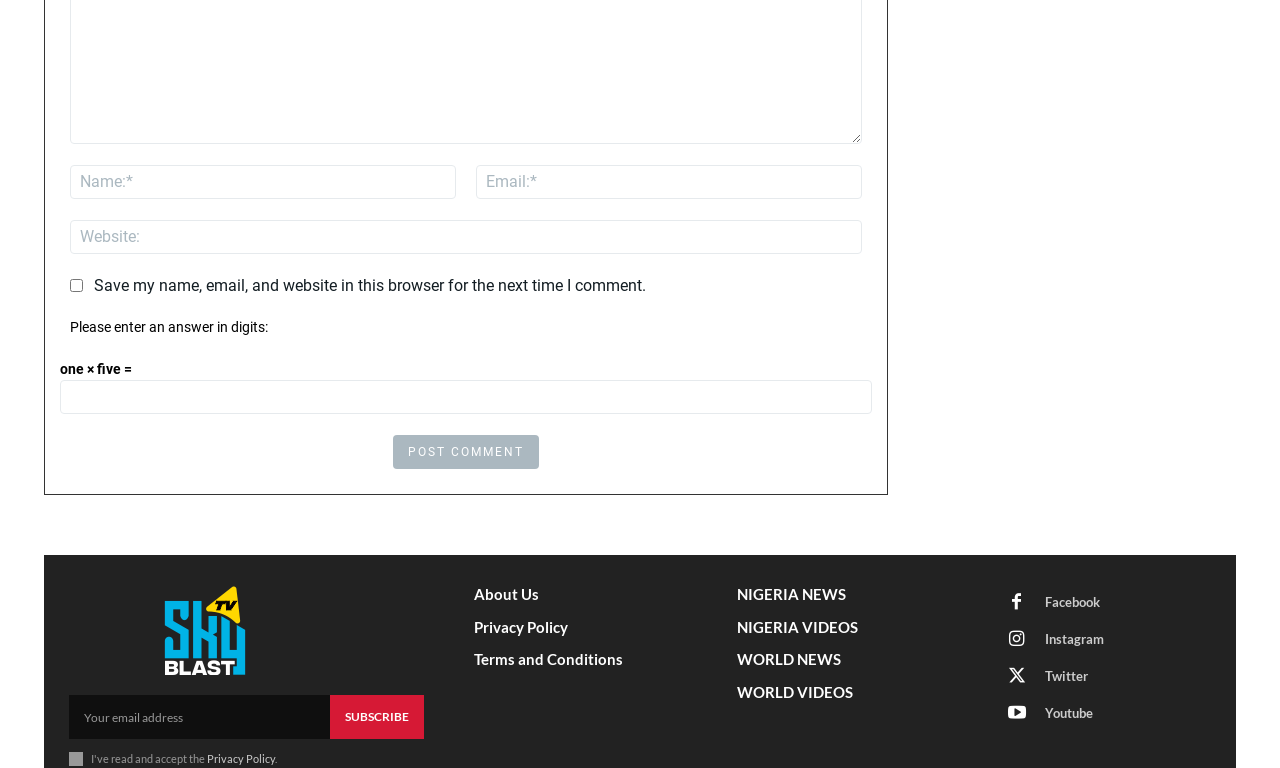Identify the bounding box coordinates for the UI element described as: "Privacy Policy".

[0.371, 0.804, 0.536, 0.829]